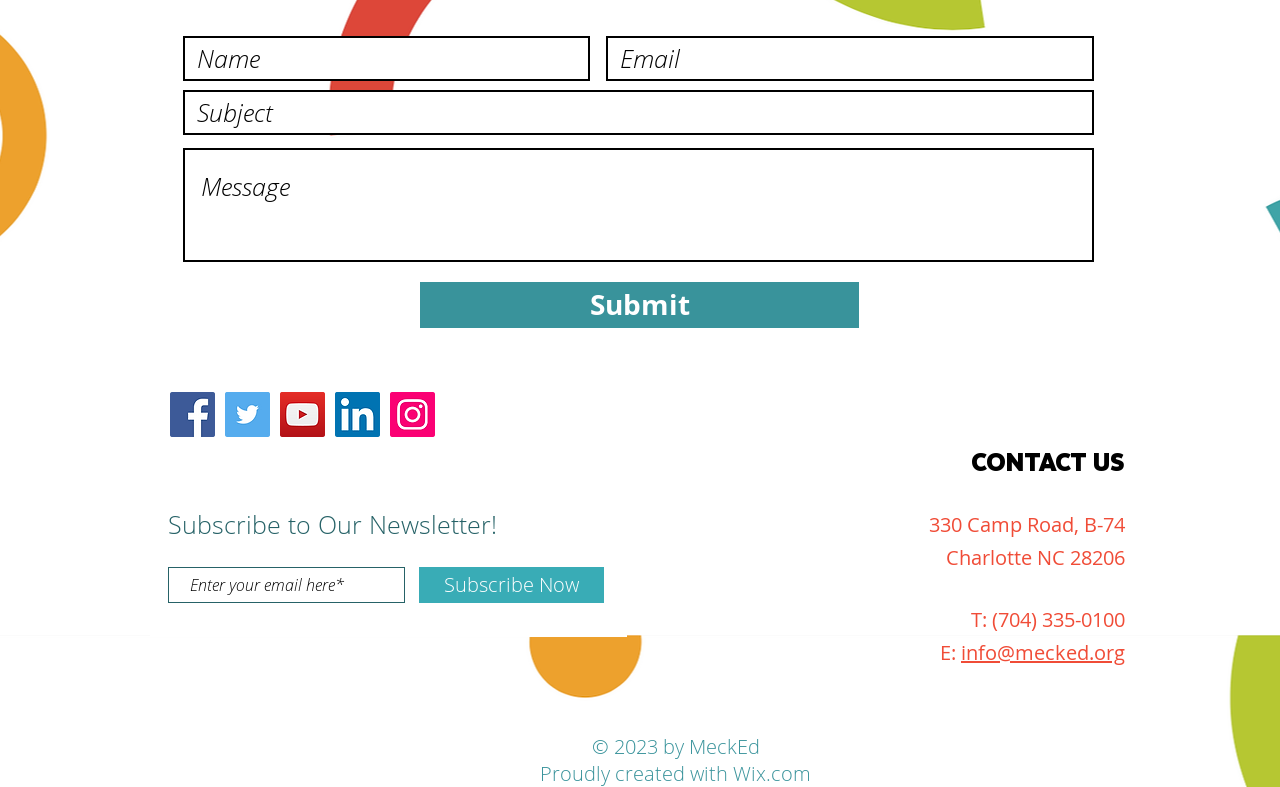Provide the bounding box coordinates of the HTML element this sentence describes: "Subscribe Now". The bounding box coordinates consist of four float numbers between 0 and 1, i.e., [left, top, right, bottom].

[0.327, 0.72, 0.472, 0.766]